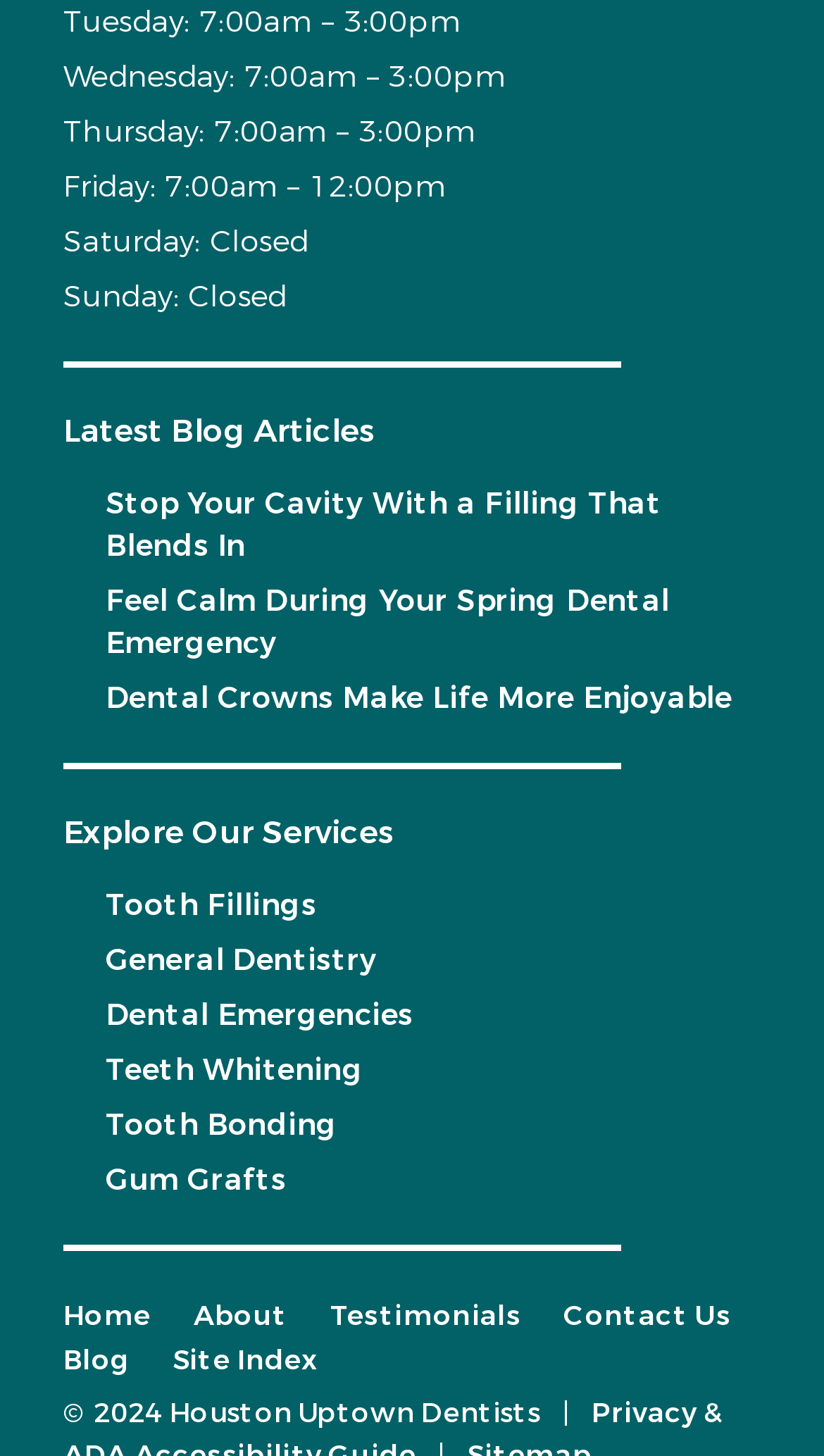Please locate the bounding box coordinates for the element that should be clicked to achieve the following instruction: "Explore dental emergencies". Ensure the coordinates are given as four float numbers between 0 and 1, i.e., [left, top, right, bottom].

[0.128, 0.684, 0.501, 0.711]